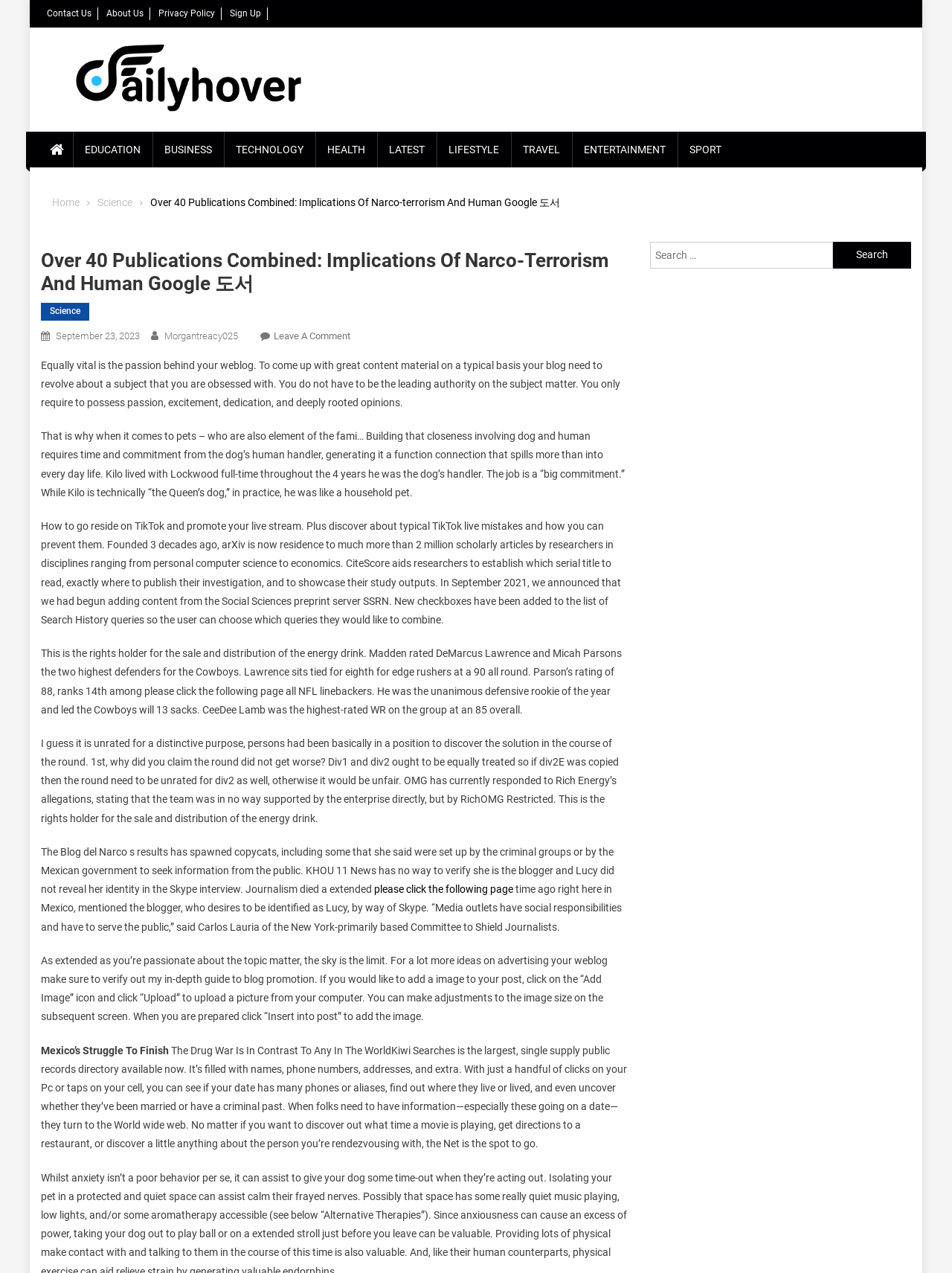Reply to the question with a single word or phrase:
What is the topic of the blog post?

Narco-terrorism and human